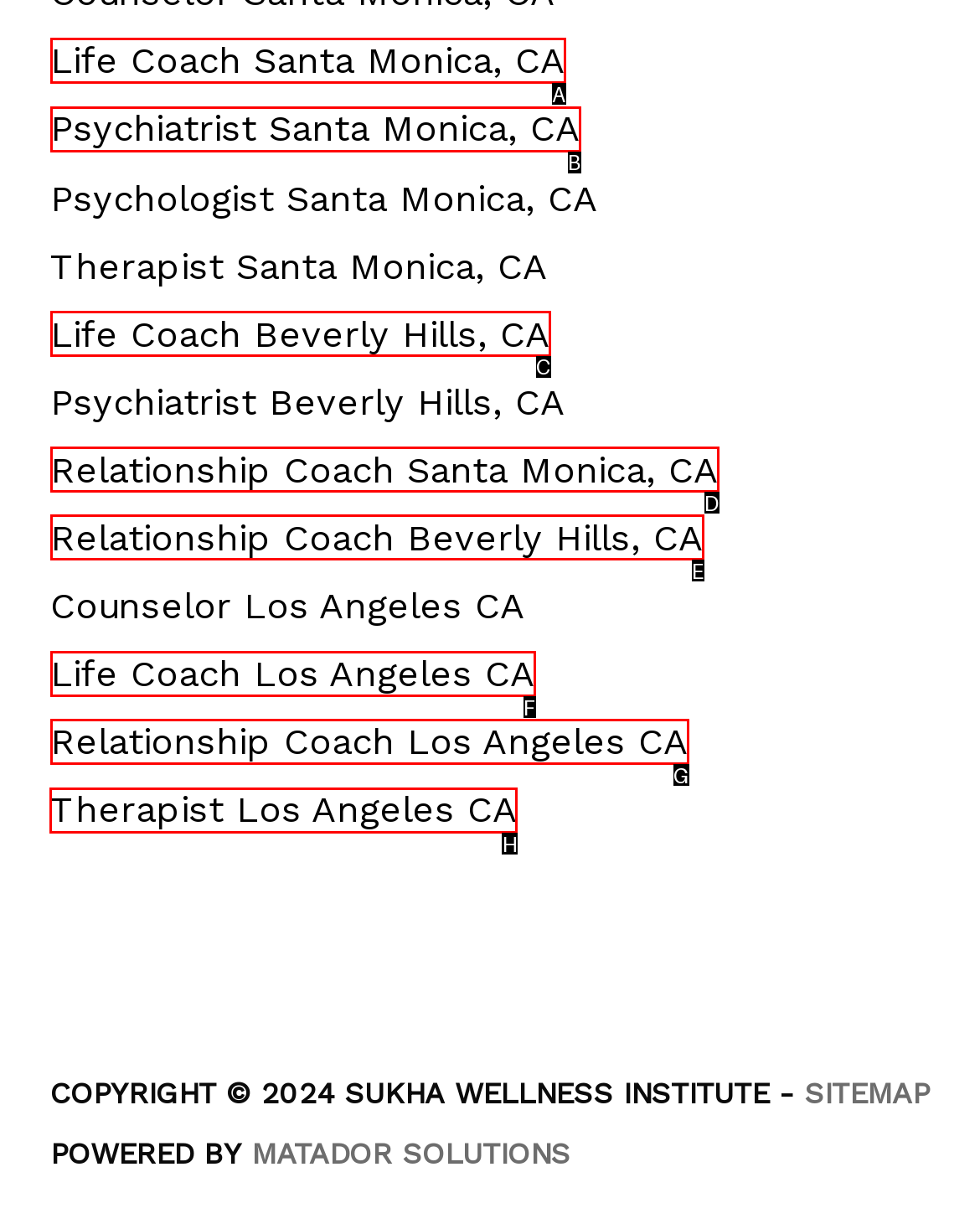Which option should be clicked to complete this task: browse Therapist Los Angeles CA
Reply with the letter of the correct choice from the given choices.

H